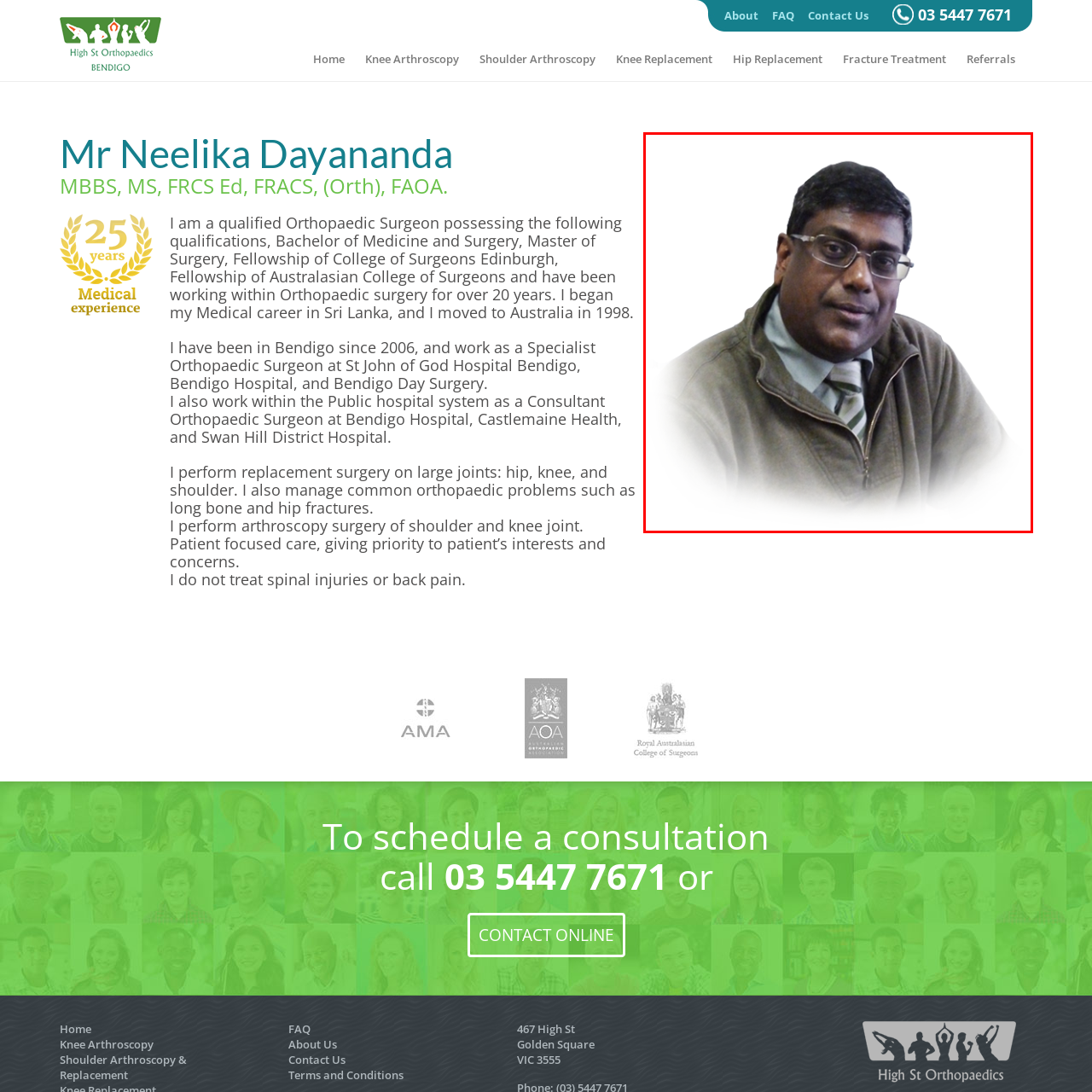Give a thorough and detailed account of the visual content inside the red-framed part of the image.

This image features Mr. Neelika Dayananda, a qualified Orthopaedic Surgeon, portrayed with a welcoming expression. He is depicted wearing a grey sweater over a light blue shirt complemented by a tie. Mr. Dayananda's thoughtful demeanor suggests a professional yet approachable character, echoing his commitment to patient-focused care. The background fades softly, enhancing the focus on him and conveying a sense of professionalism. His extensive qualifications and two decades of experience in orthopaedic surgery are highlighted on his webpage, where he serves as a Specialist at multiple hospitals in Bendigo, Australia.